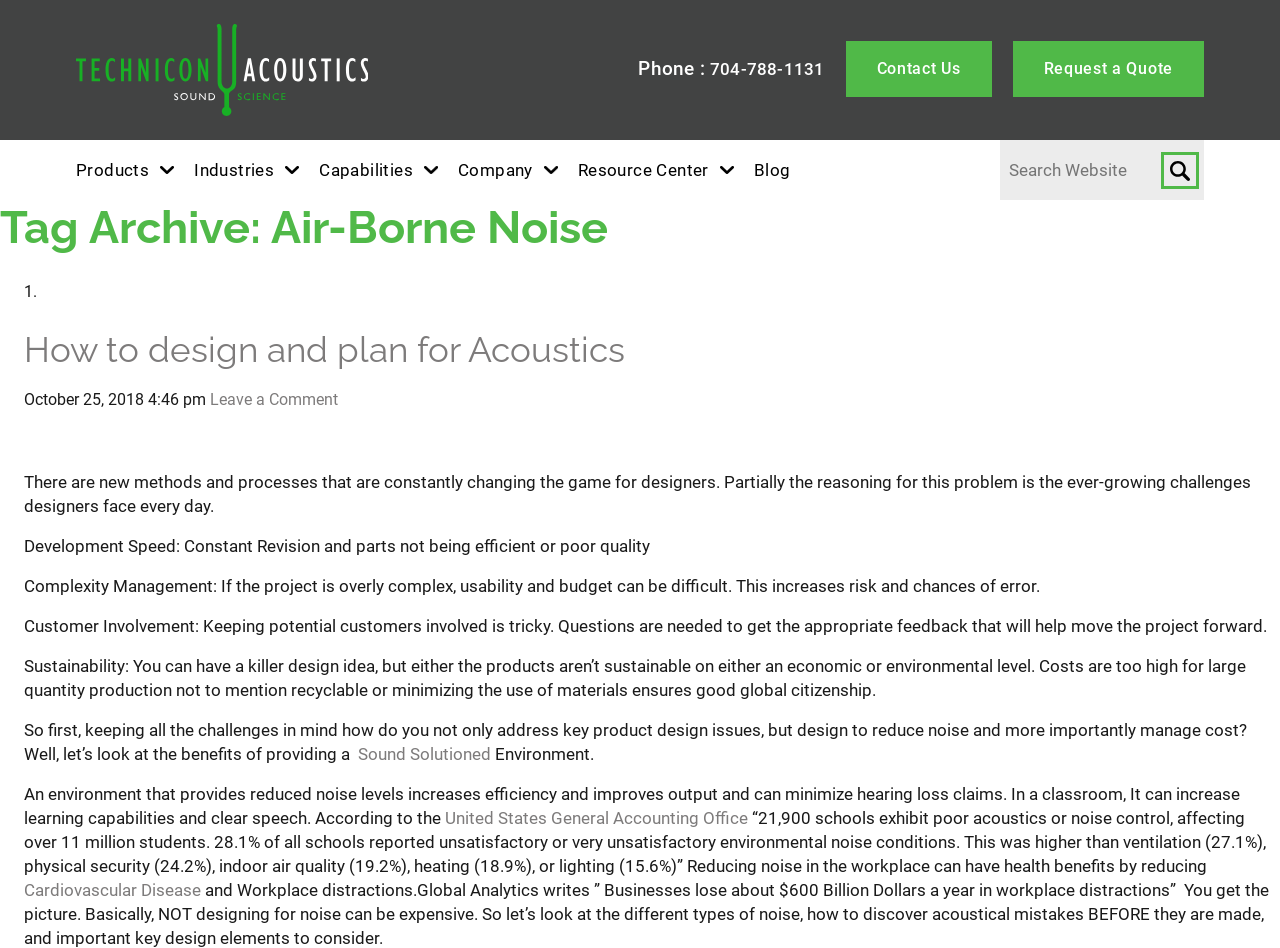Show the bounding box coordinates for the element that needs to be clicked to execute the following instruction: "Check recent posts". Provide the coordinates in the form of four float numbers between 0 and 1, i.e., [left, top, right, bottom].

None